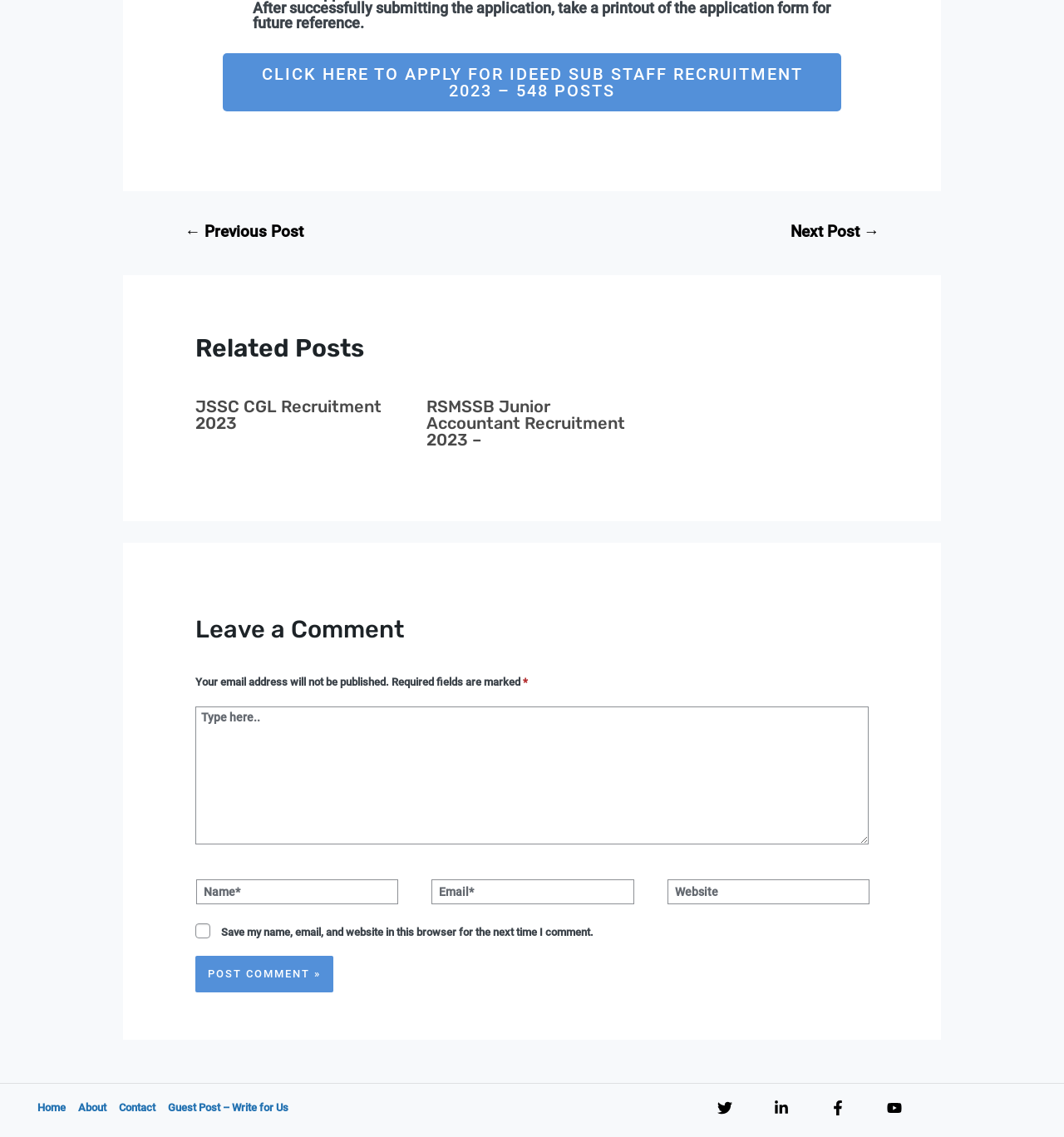Identify the bounding box of the UI component described as: "← Previous Post".

[0.151, 0.189, 0.308, 0.222]